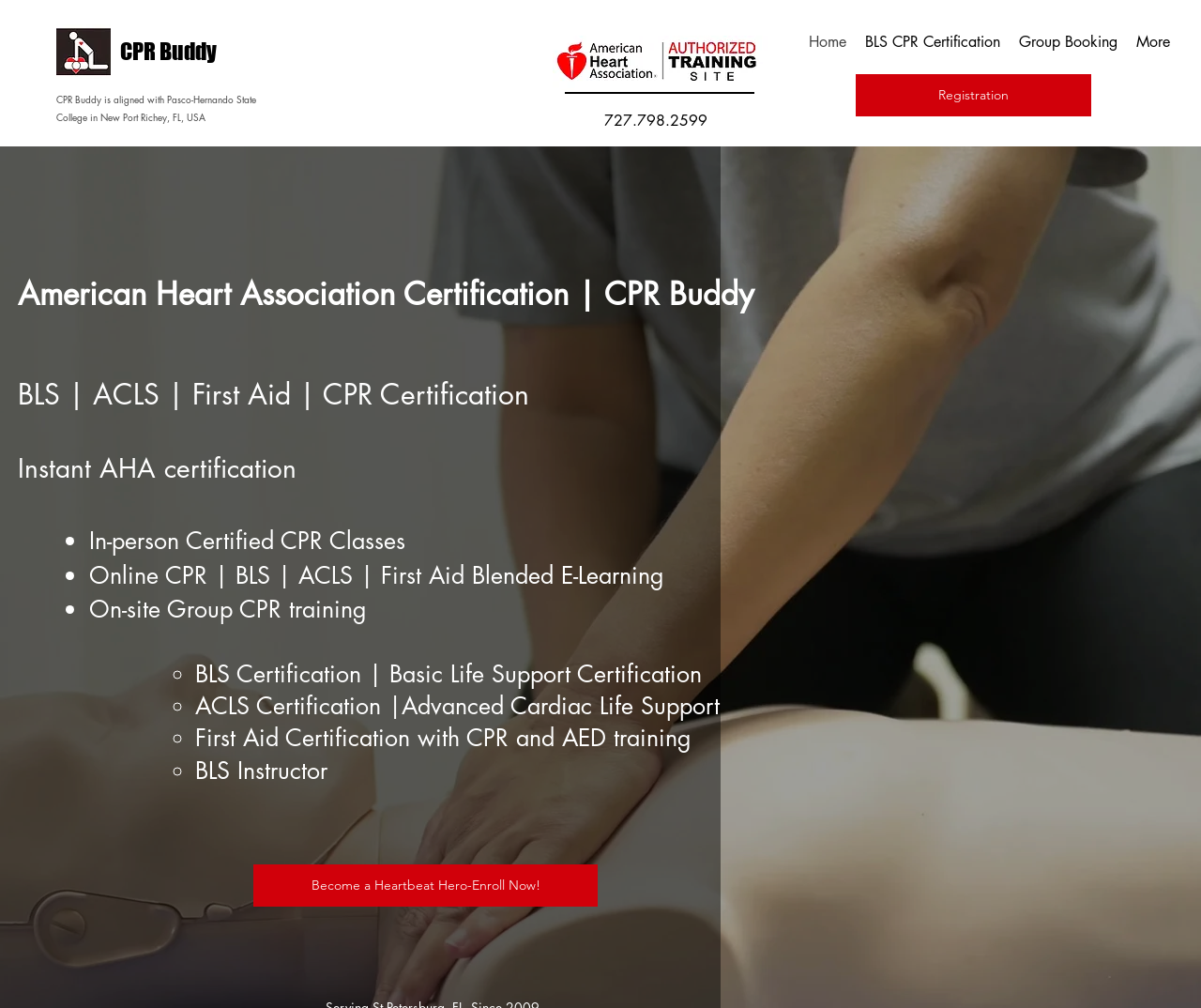Answer this question using a single word or a brief phrase:
What is the phone number on the webpage?

727.798.2599